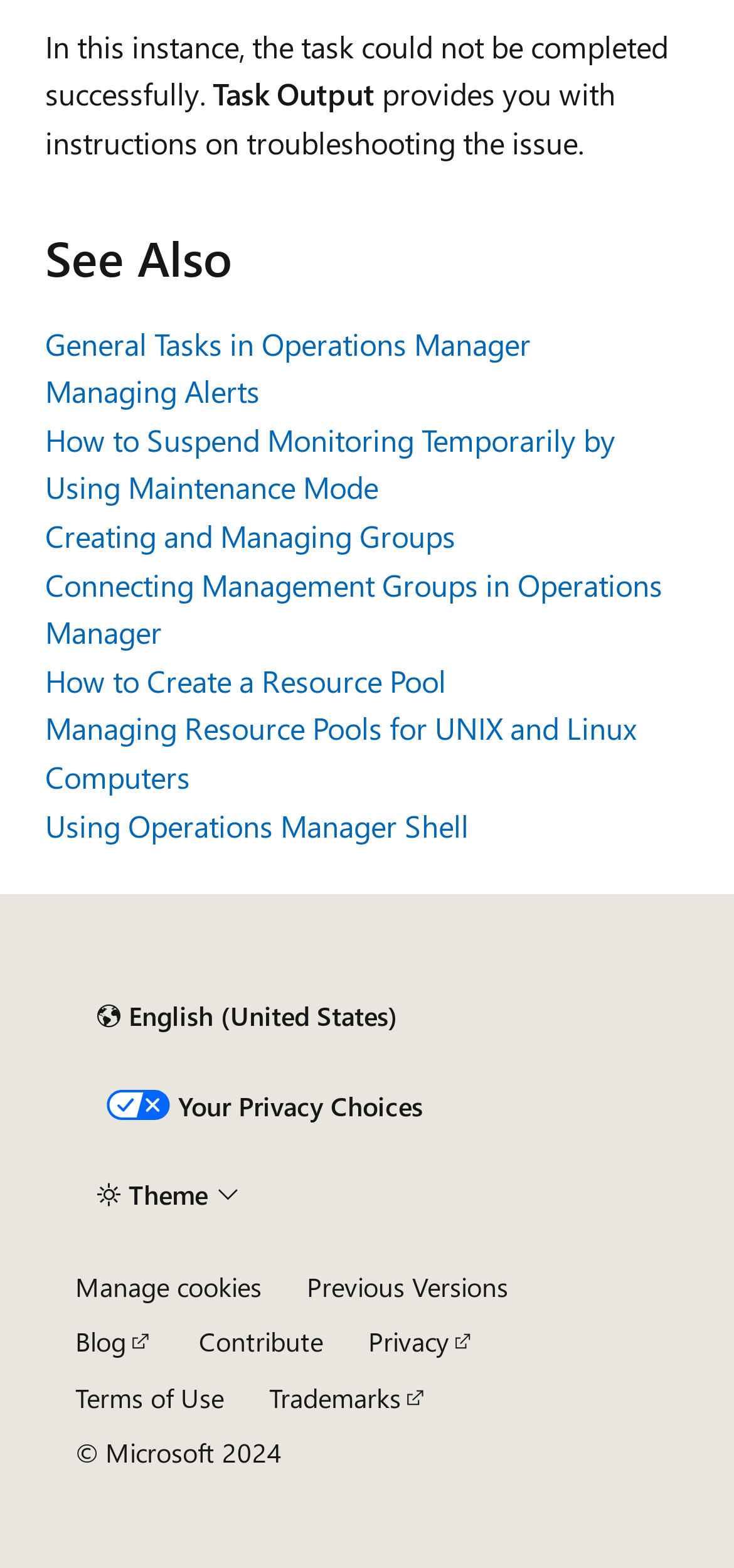Determine the bounding box for the HTML element described here: "Privacy". The coordinates should be given as [left, top, right, bottom] with each number being a float between 0 and 1.

[0.501, 0.844, 0.649, 0.867]